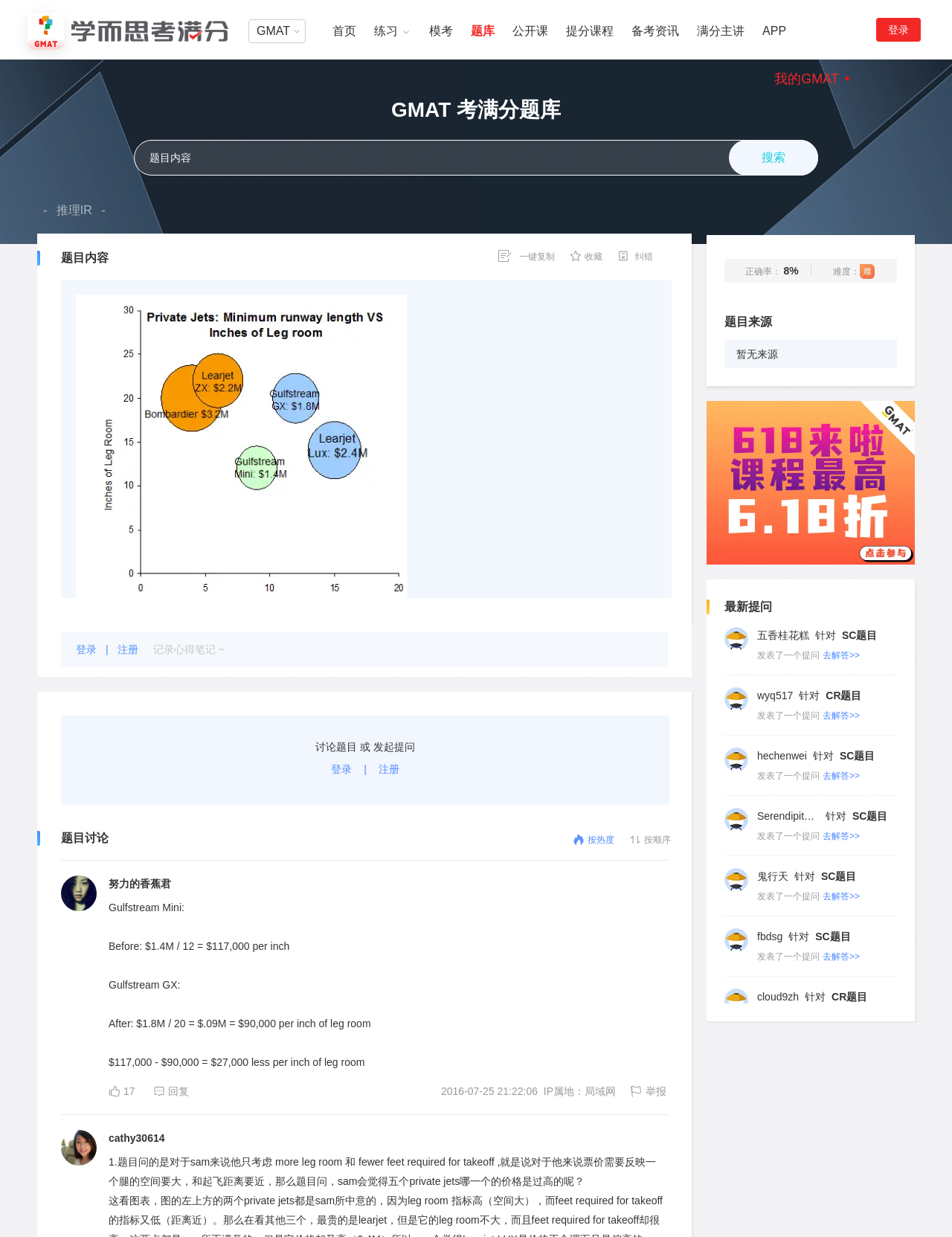What is the question being asked in the '题目讨论' section?
Using the information presented in the image, please offer a detailed response to the question.

The question in the '题目讨论' section is asking which of the 5 private jet models would Sam, a high net worth individual, most likely find mispriced on the high side, assuming he only cares about more leg room and fewer feet required for takeoff.